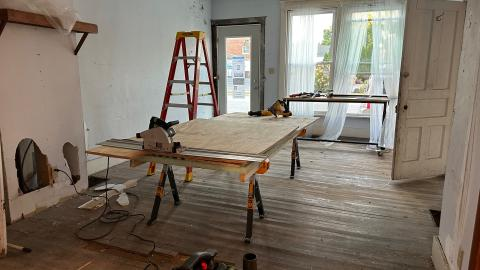Detail every aspect of the image in your caption.

The image captures a work-in-progress interior space that seems to be undergoing renovation or remodeling. In the foreground, a large wooden table is set up on sawhorses, with a circular saw positioned on top, indicating active construction or repair work. Nearby, an extension cord runs across the floor, suggesting the use of electrical tools. 

To the left, a red ladder leans against the wall, hinting at tasks that require reaching higher areas, such as painting or installing fixtures. The walls are bare with visible patches, likely from previous wall treatments, and the flooring appears rustic, adding character to the space. 

Towards the back, large windows allow natural light to pour in, illuminating the area. Sheer curtains flutter gently, offering a sense of openness and freshness to the room. A door can be seen, presumably leading to another space, contributing to the overall flow of the design. The combination of tools, unfinished surfaces, and natural light brings a dynamic and active ambiance to the room, revealing a glimpse into the transformative process of home improvement.